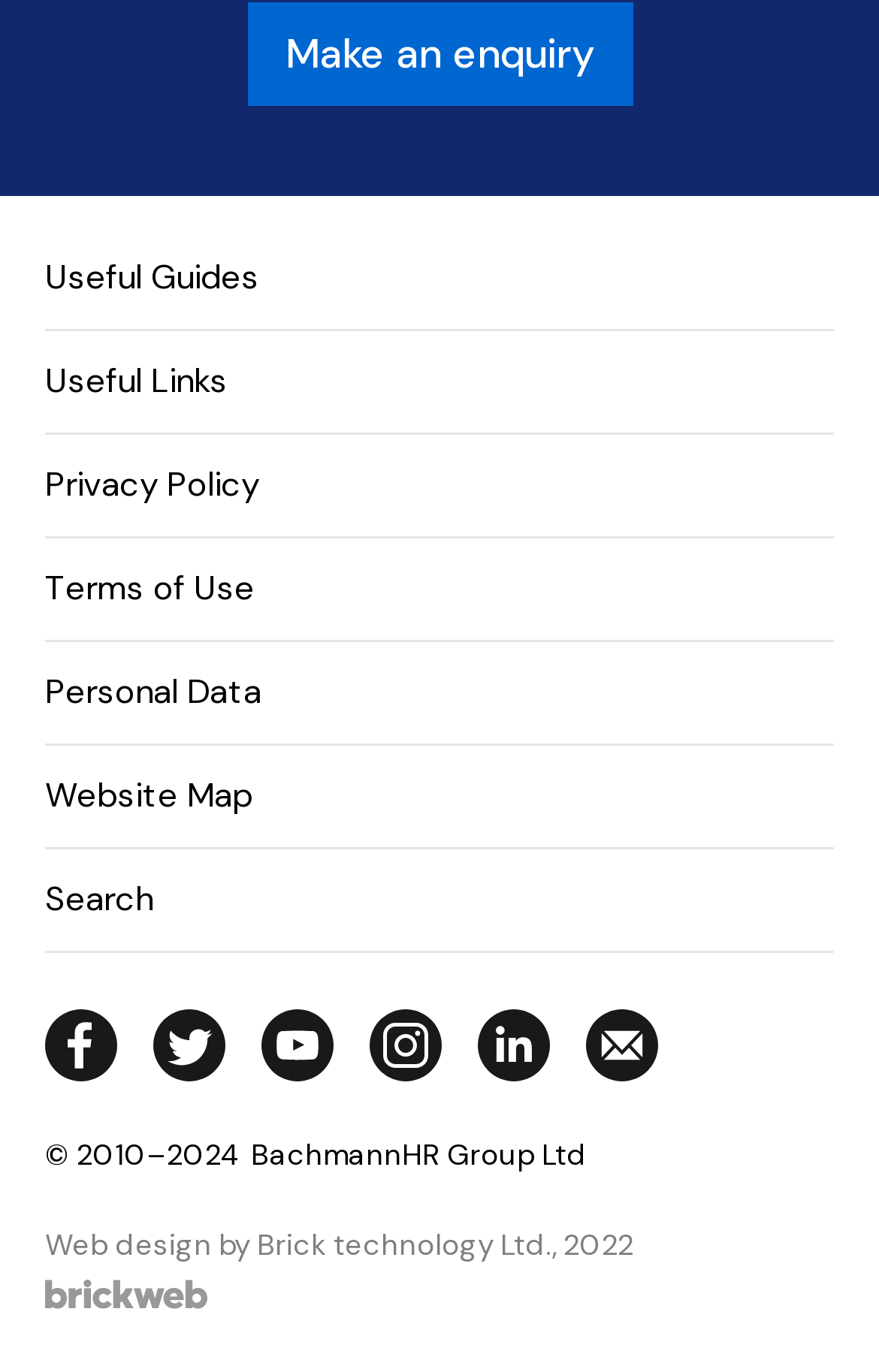Refer to the element description Make an enquiry and identify the corresponding bounding box in the screenshot. Format the coordinates as (top-left x, top-left y, bottom-right x, bottom-right y) with values in the range of 0 to 1.

[0.281, 0.002, 0.719, 0.077]